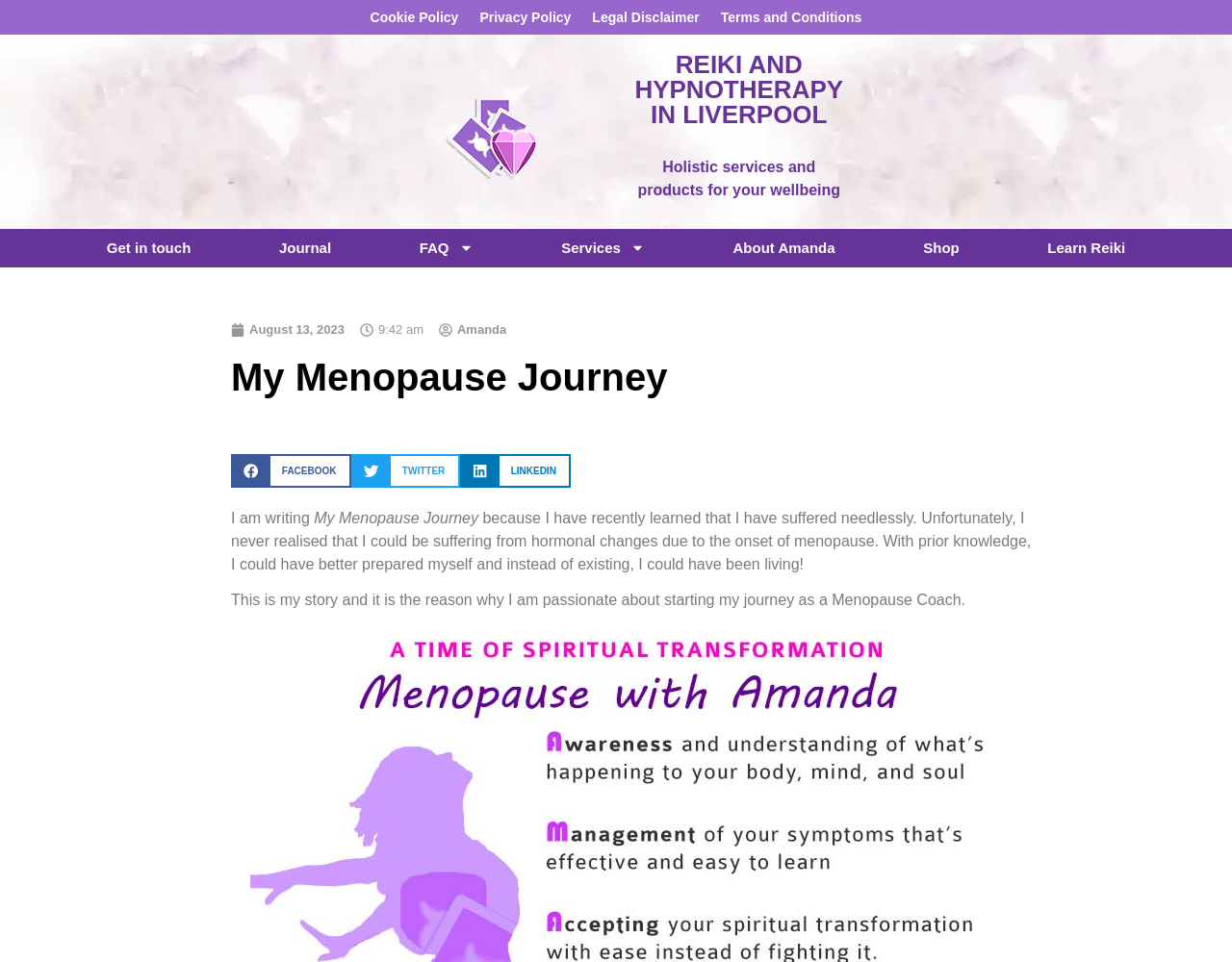What is the name of the menopause coach?
Please answer the question with as much detail as possible using the screenshot.

I found the answer by looking at the link 'Amanda' with the bounding box coordinates [0.356, 0.333, 0.411, 0.352]. This link is likely to be the name of the menopause coach mentioned on the webpage.